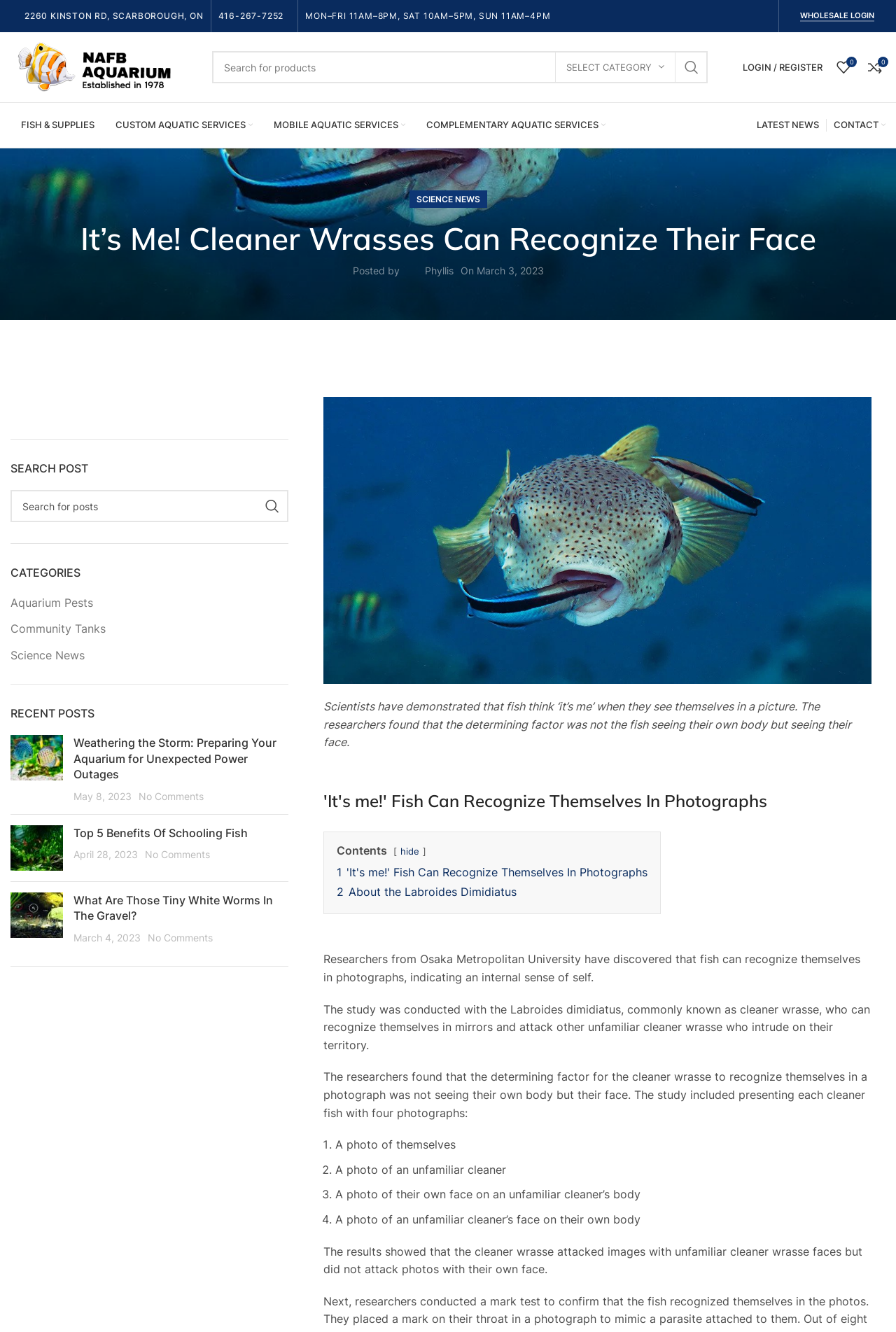Please identify the bounding box coordinates of the clickable element to fulfill the following instruction: "Contact us". The coordinates should be four float numbers between 0 and 1, i.e., [left, top, right, bottom].

None